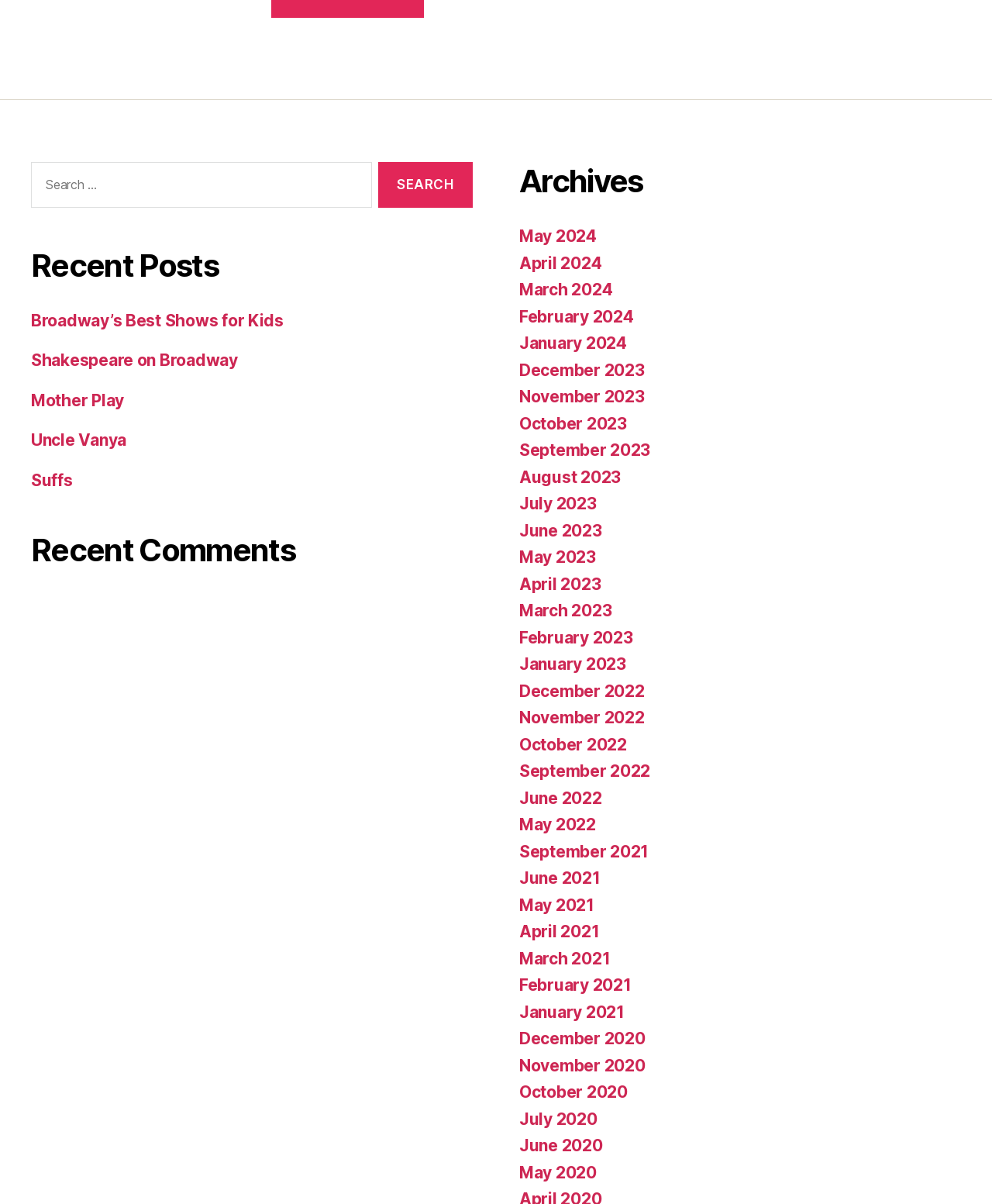Can you specify the bounding box coordinates of the area that needs to be clicked to fulfill the following instruction: "Read Broadway’s Best Shows for Kids"?

[0.031, 0.258, 0.286, 0.274]